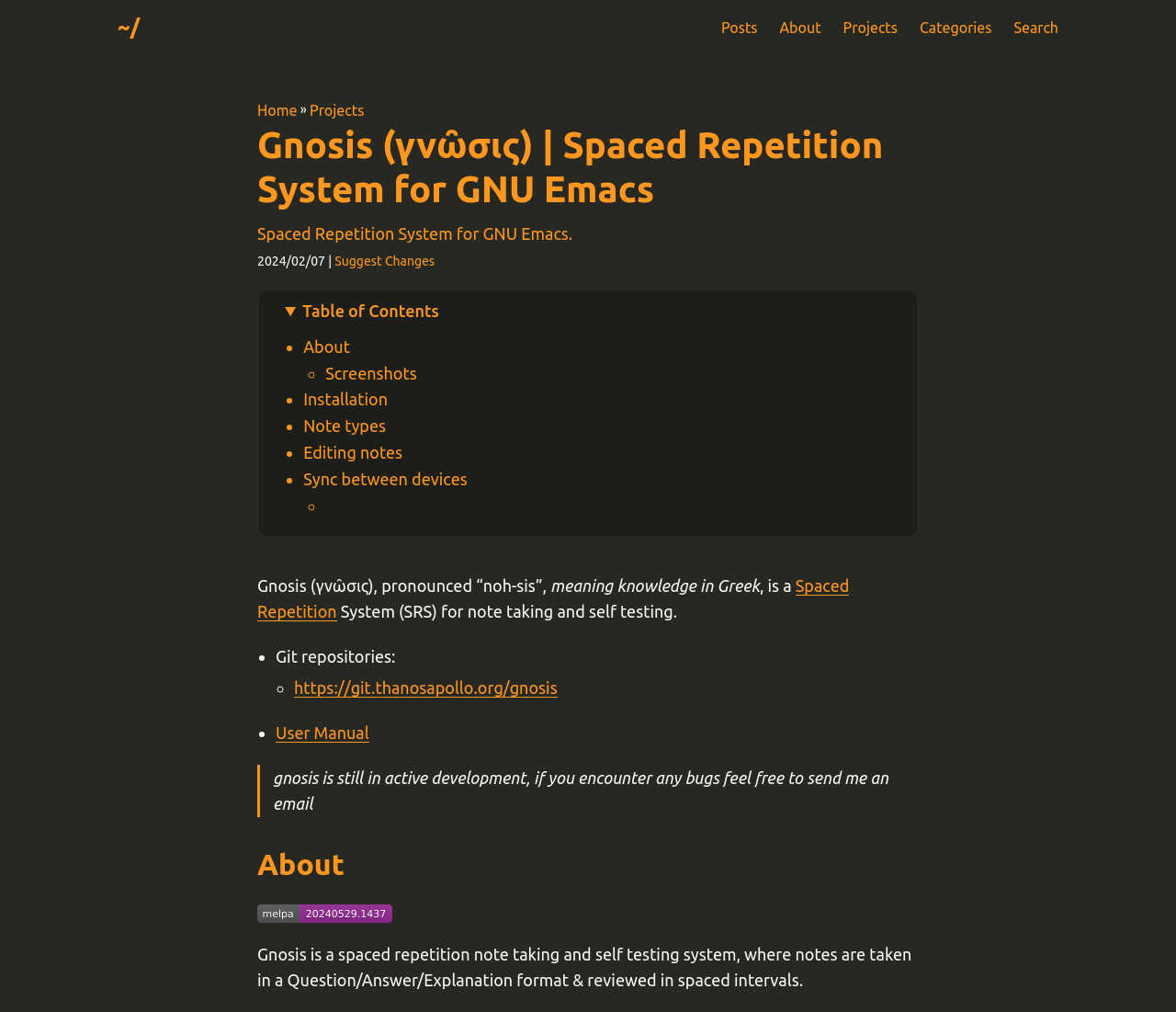Show the bounding box coordinates for the element that needs to be clicked to execute the following instruction: "Search for something". Provide the coordinates in the form of four float numbers between 0 and 1, i.e., [left, top, right, bottom].

None